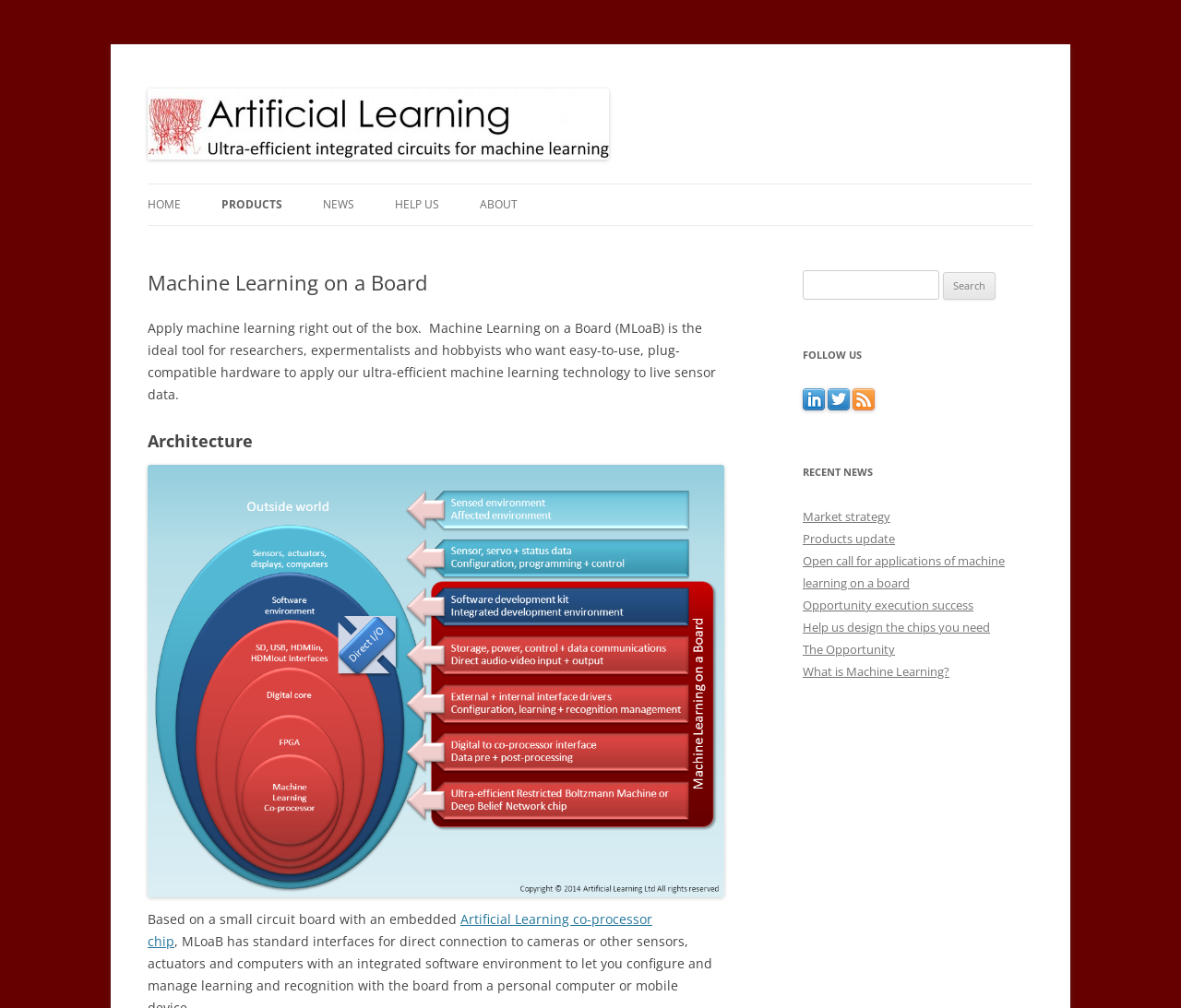Locate the bounding box coordinates of the area that needs to be clicked to fulfill the following instruction: "Learn about MACHINE LEARNING ON A BOARD". The coordinates should be in the format of four float numbers between 0 and 1, namely [left, top, right, bottom].

[0.188, 0.224, 0.344, 0.283]